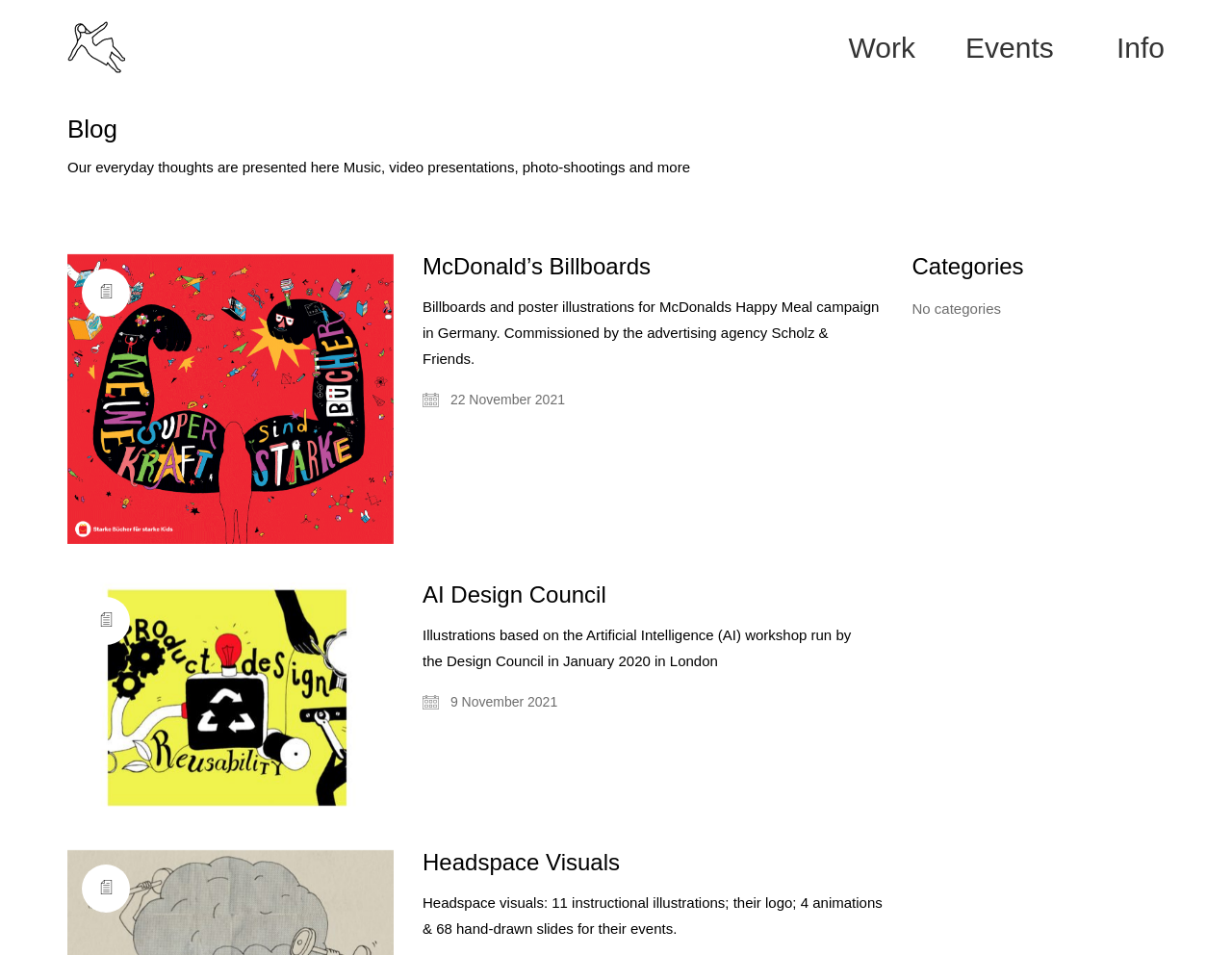Examine the image carefully and respond to the question with a detailed answer: 
How many illustrations were created for the Headspace Visuals project?

The StaticText element mentions '11 instructional illustrations' as part of the Headspace Visuals project, which includes other visuals like logo, animations, and hand-drawn slides.